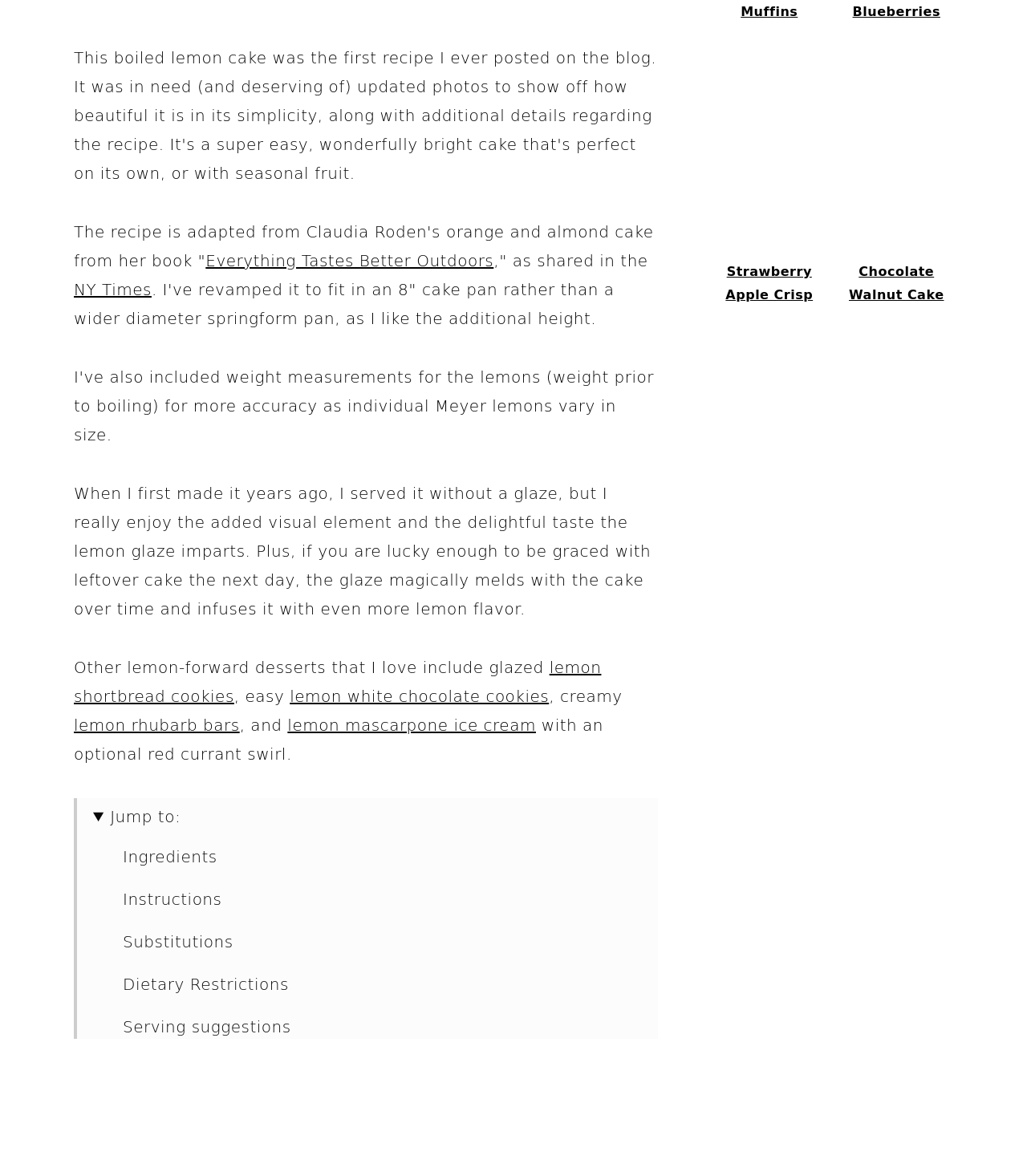Please find the bounding box coordinates of the element that needs to be clicked to perform the following instruction: "Click on 'Strawberry Apple Crisp'". The bounding box coordinates should be four float numbers between 0 and 1, represented as [left, top, right, bottom].

[0.694, 0.075, 0.804, 0.273]